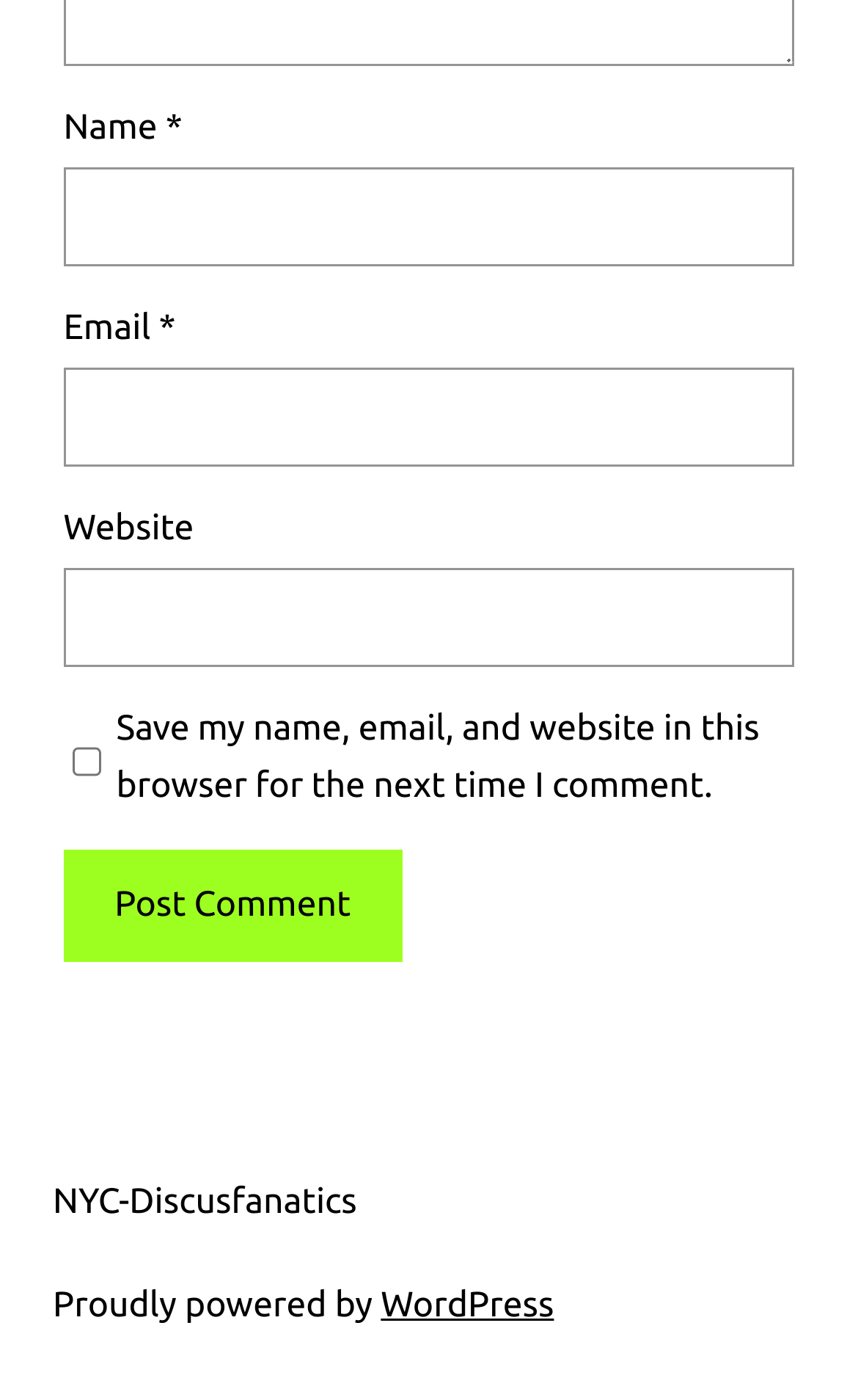Please predict the bounding box coordinates (top-left x, top-left y, bottom-right x, bottom-right y) for the UI element in the screenshot that fits the description: parent_node: Email * aria-describedby="email-notes" name="email"

[0.074, 0.262, 0.926, 0.334]